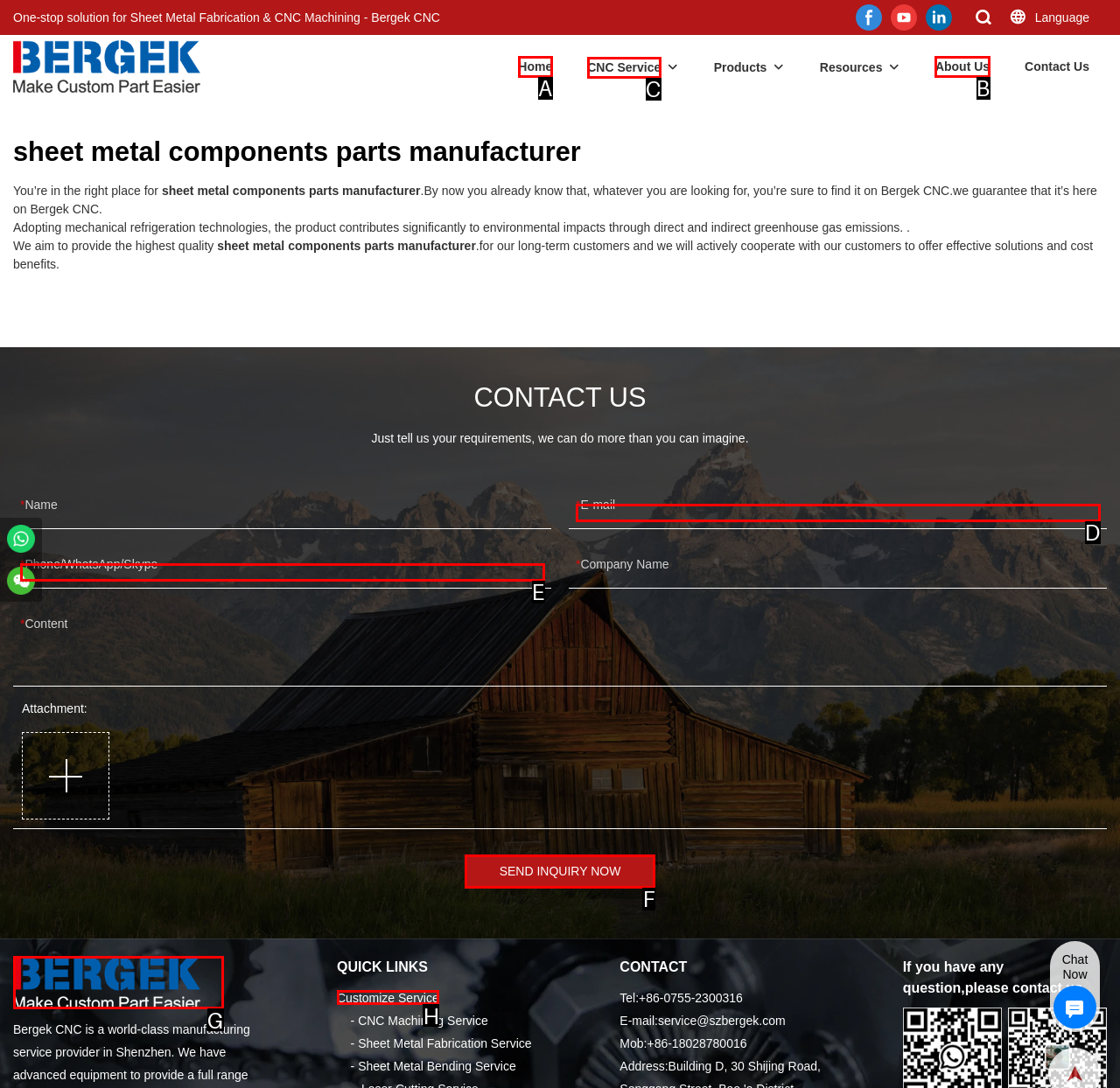Which option should I select to accomplish the task: Click the SEND INQUIRY NOW button? Respond with the corresponding letter from the given choices.

F